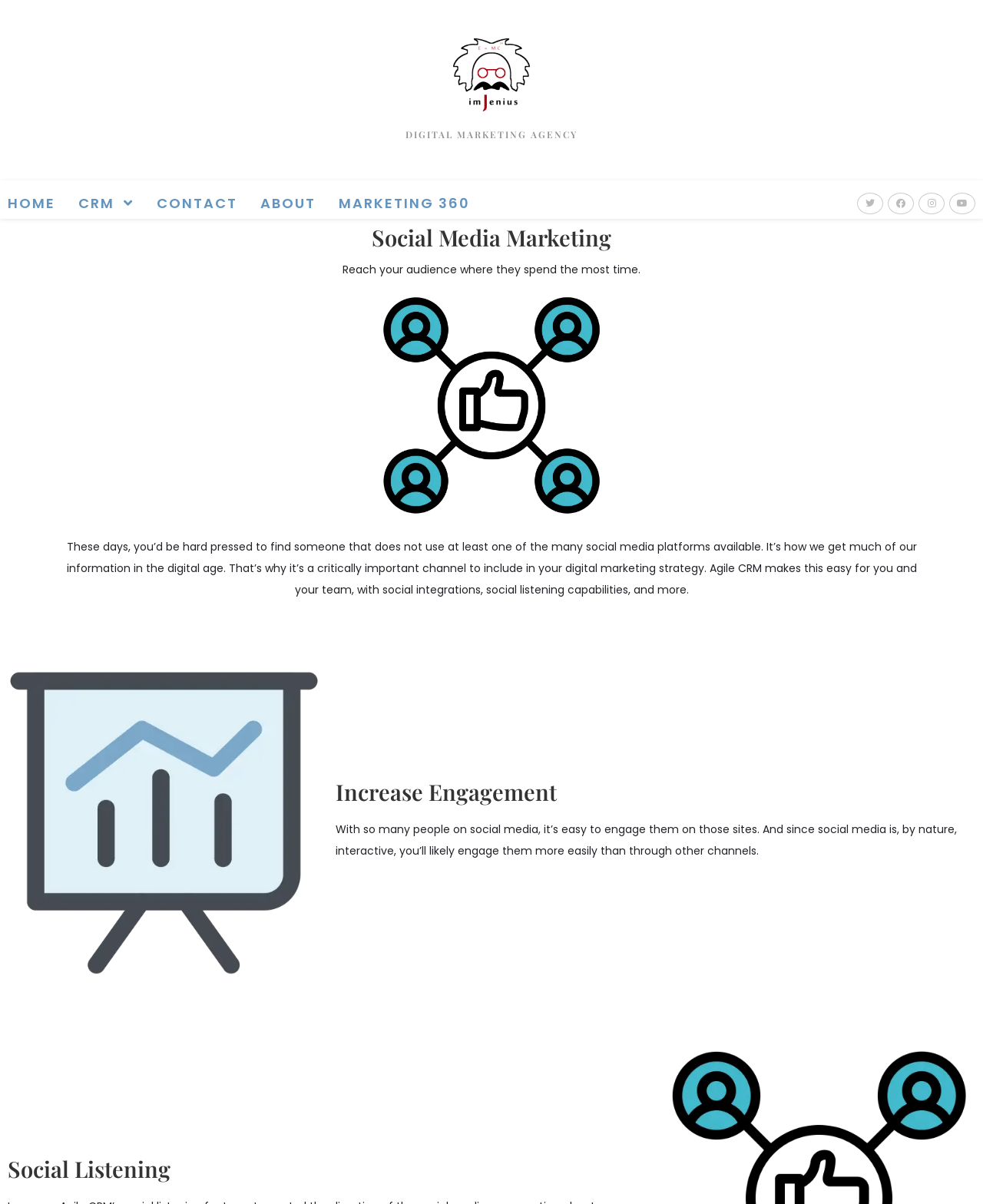Locate the bounding box coordinates of the area to click to fulfill this instruction: "Read about Increase Engagement". The bounding box should be presented as four float numbers between 0 and 1, in the order [left, top, right, bottom].

[0.341, 0.649, 0.992, 0.667]